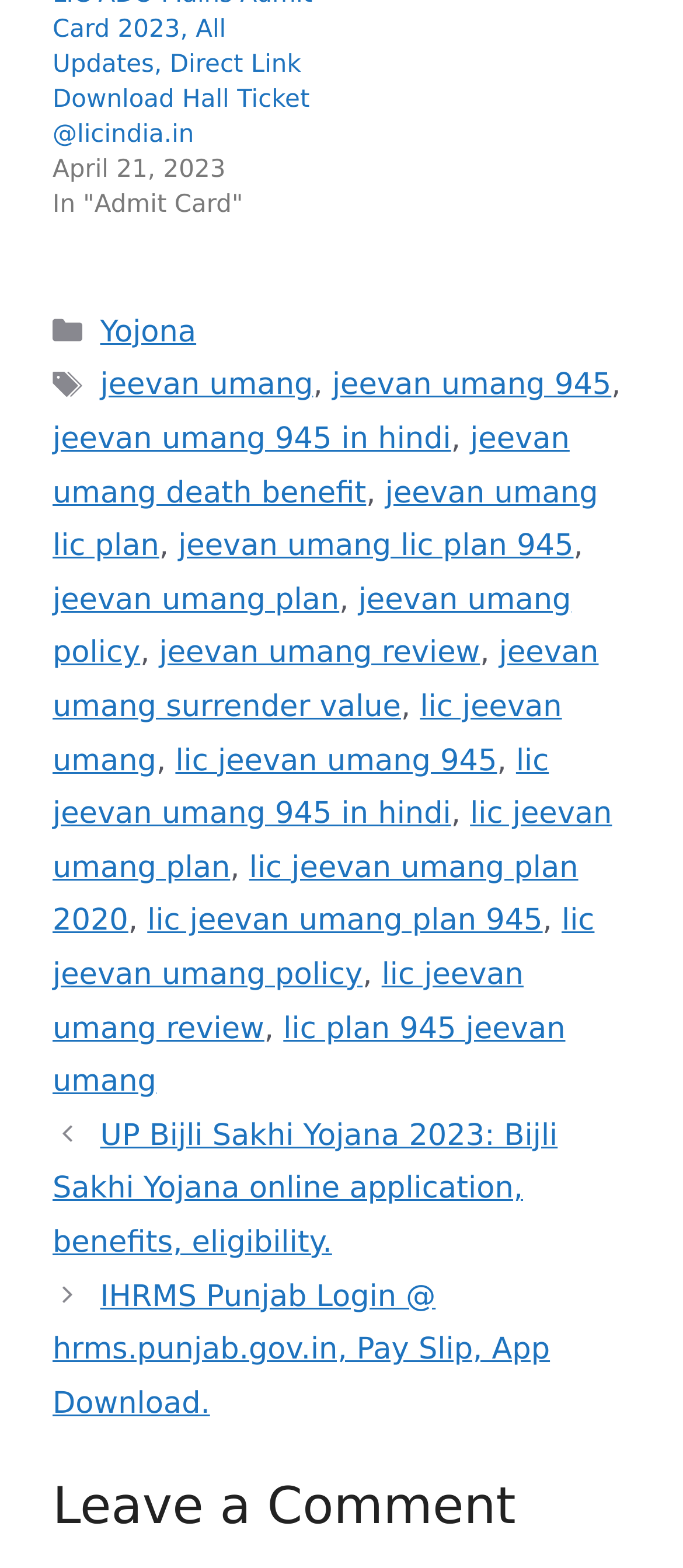Identify the bounding box coordinates of the clickable section necessary to follow the following instruction: "View 'UP Bijli Sakhi Yojana 2023: Bijli Sakhi Yojana online application, benefits, eligibility.' post". The coordinates should be presented as four float numbers from 0 to 1, i.e., [left, top, right, bottom].

[0.077, 0.713, 0.816, 0.804]